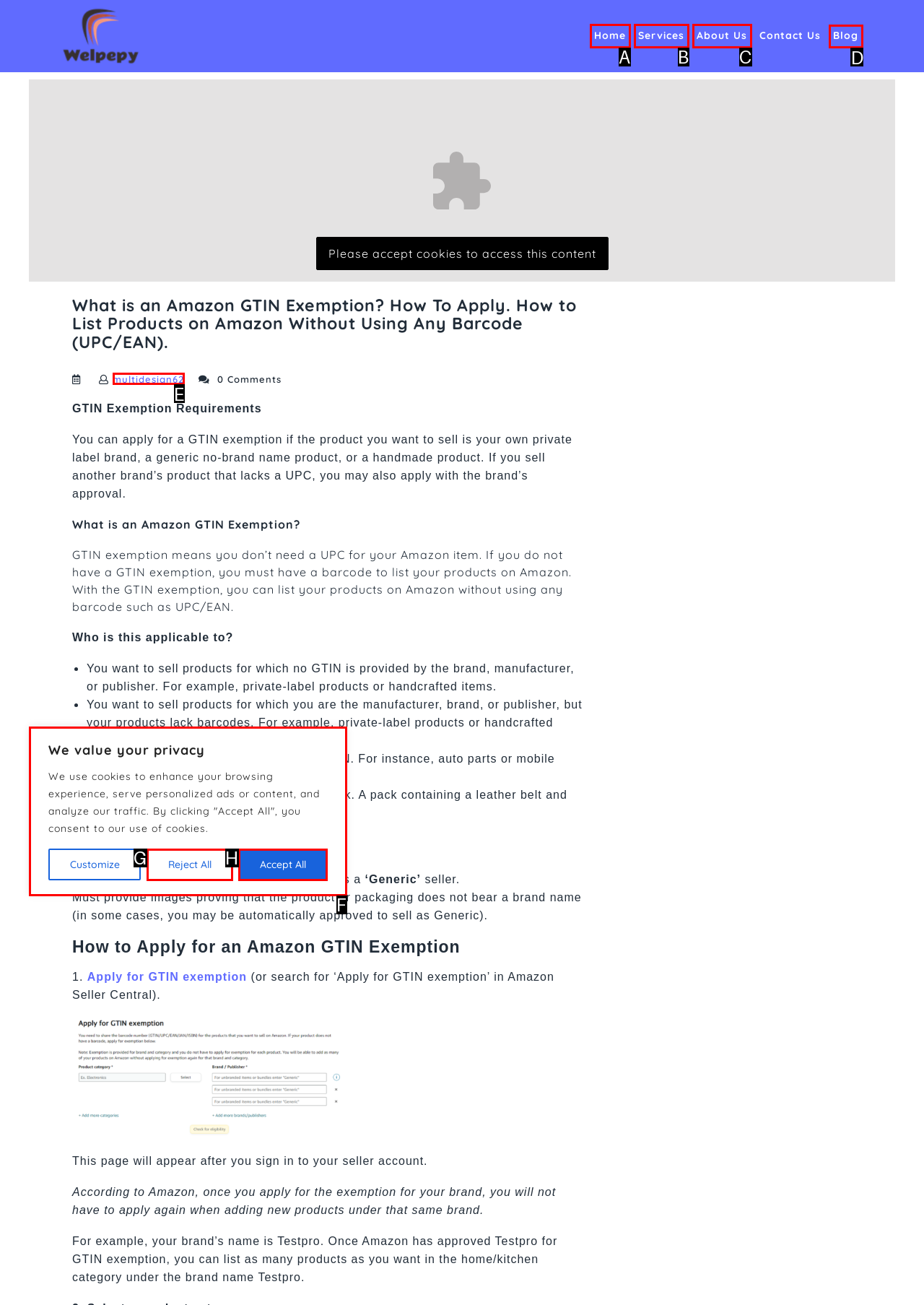Which lettered option should I select to achieve the task: Click the 'Blog' link according to the highlighted elements in the screenshot?

D